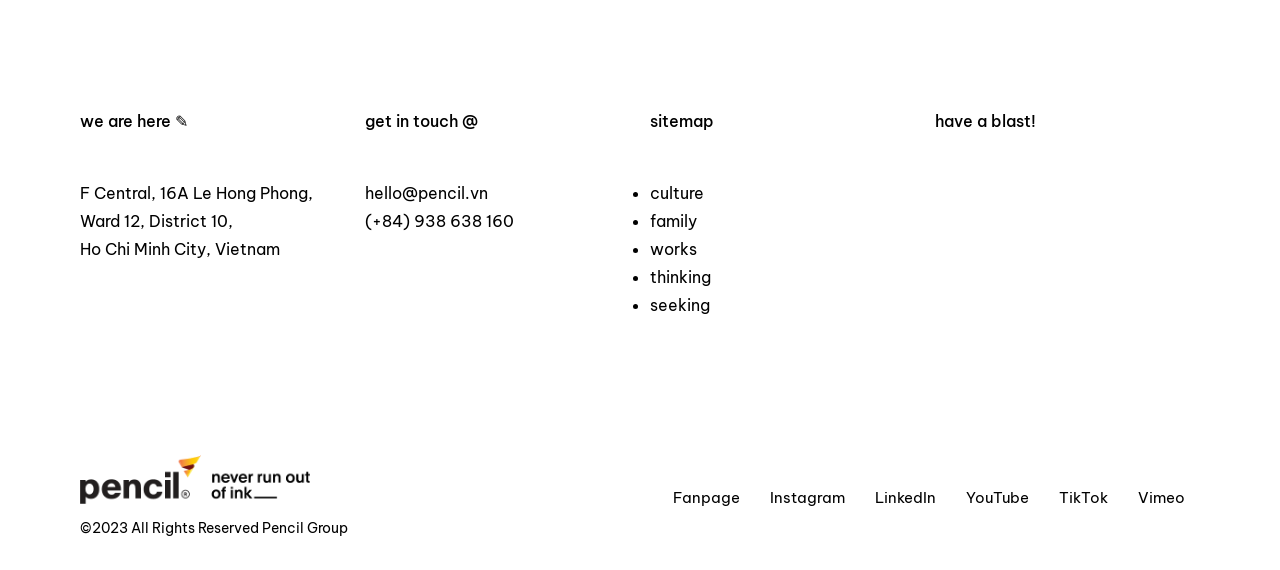What is the copyright year mentioned?
Please answer the question with a detailed and comprehensive explanation.

The copyright year mentioned on the webpage is 2023, which is part of the static text element with ID 141.